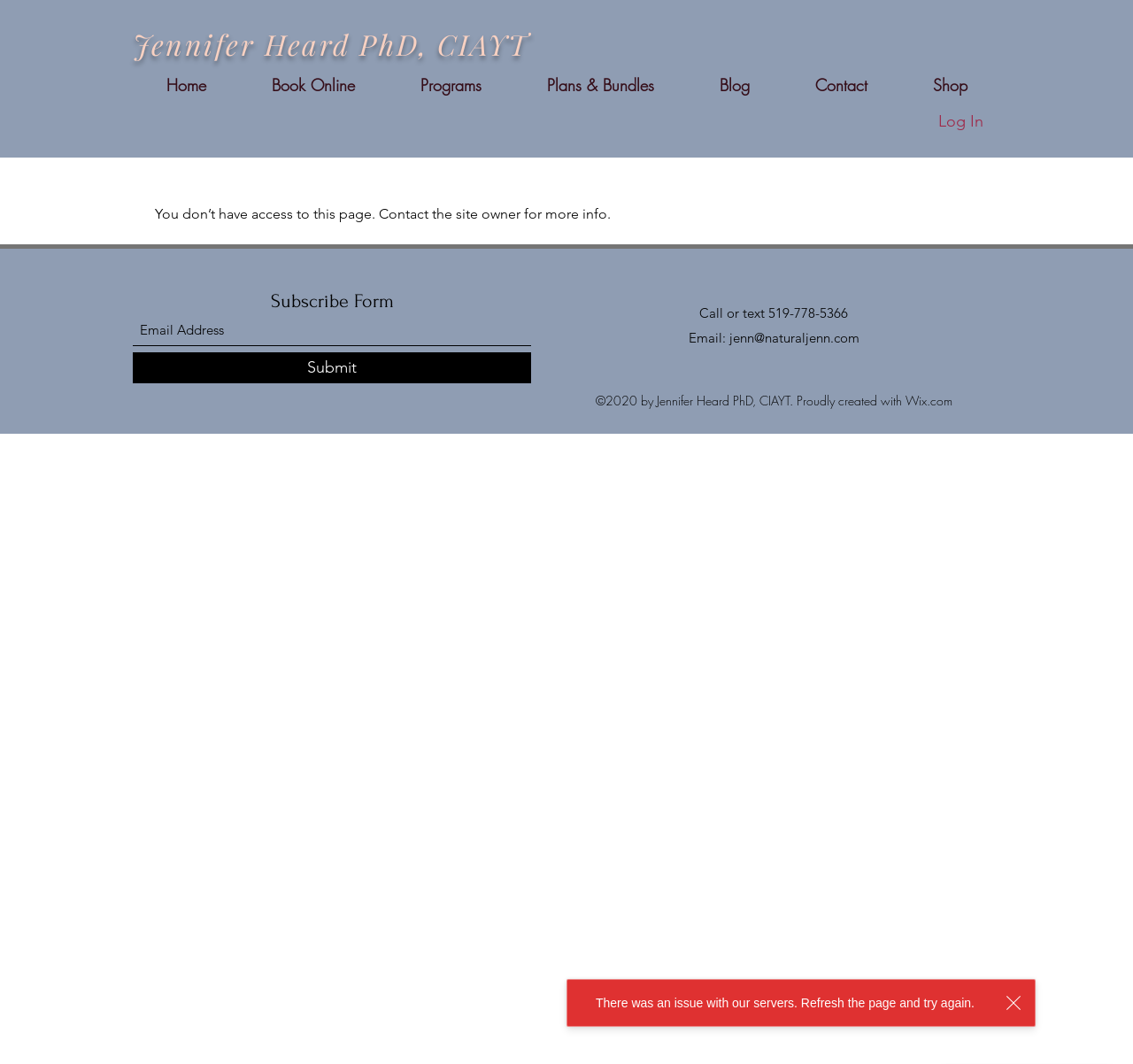Create a full and detailed caption for the entire webpage.

The webpage is a program page for Jennifer Heard PhD, CIAYT. At the top, there is a heading with her name and title. Below it, a navigation menu is located, containing links to various pages such as Home, Book Online, Programs, Plans & Bundles, Blog, Contact, and Shop. To the right of the navigation menu, a Log In button is positioned.

The main content area is divided into two sections. The top section displays an alert message indicating an issue with the server, prompting the user to refresh the page and try again. Below the alert message, a text notification informs the user that they do not have access to the page and should contact the site owner for more information.

In the lower section, a subscribe form is located, consisting of a heading, a required email address textbox, and a Submit button. To the right of the subscribe form, contact information is provided, including a phone number and an email address. At the very bottom of the page, a copyright notice is displayed, indicating that the page was created with Wix.com.